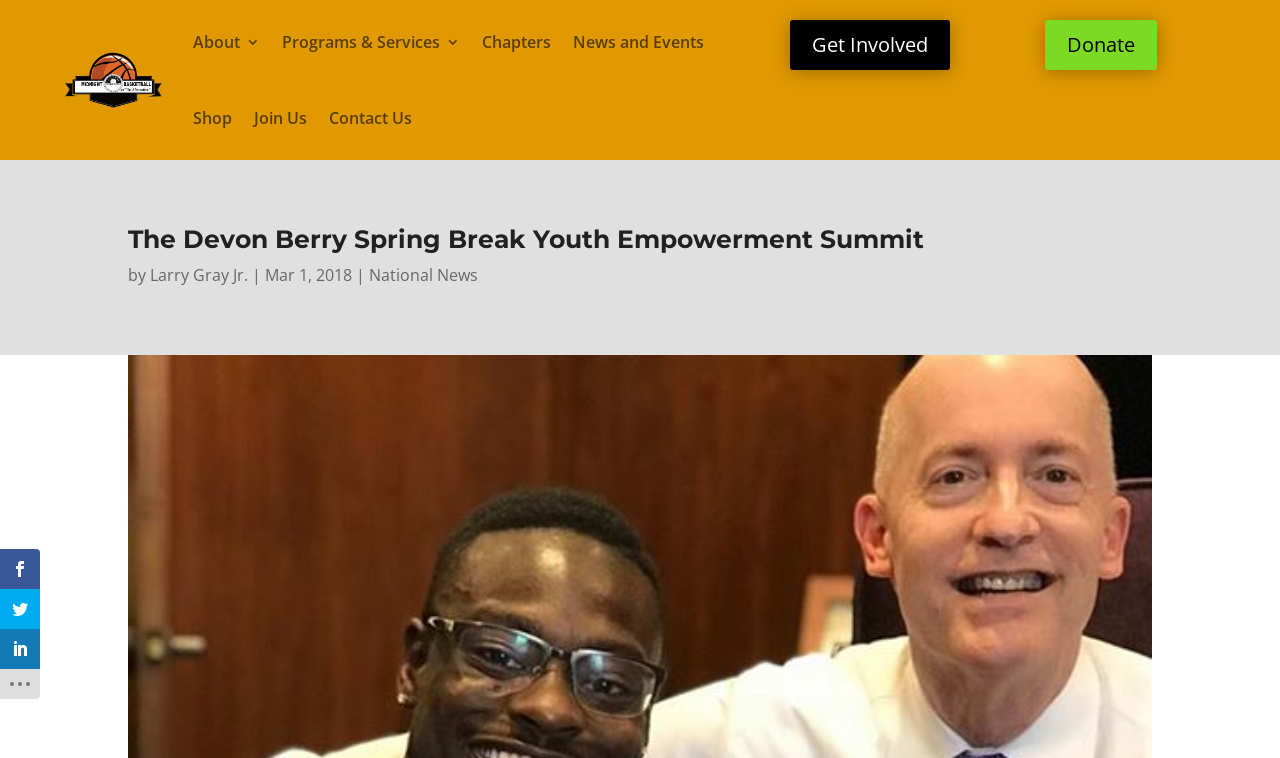Extract the main headline from the webpage and generate its text.

The Devon Berry Spring Break Youth Empowerment Summit